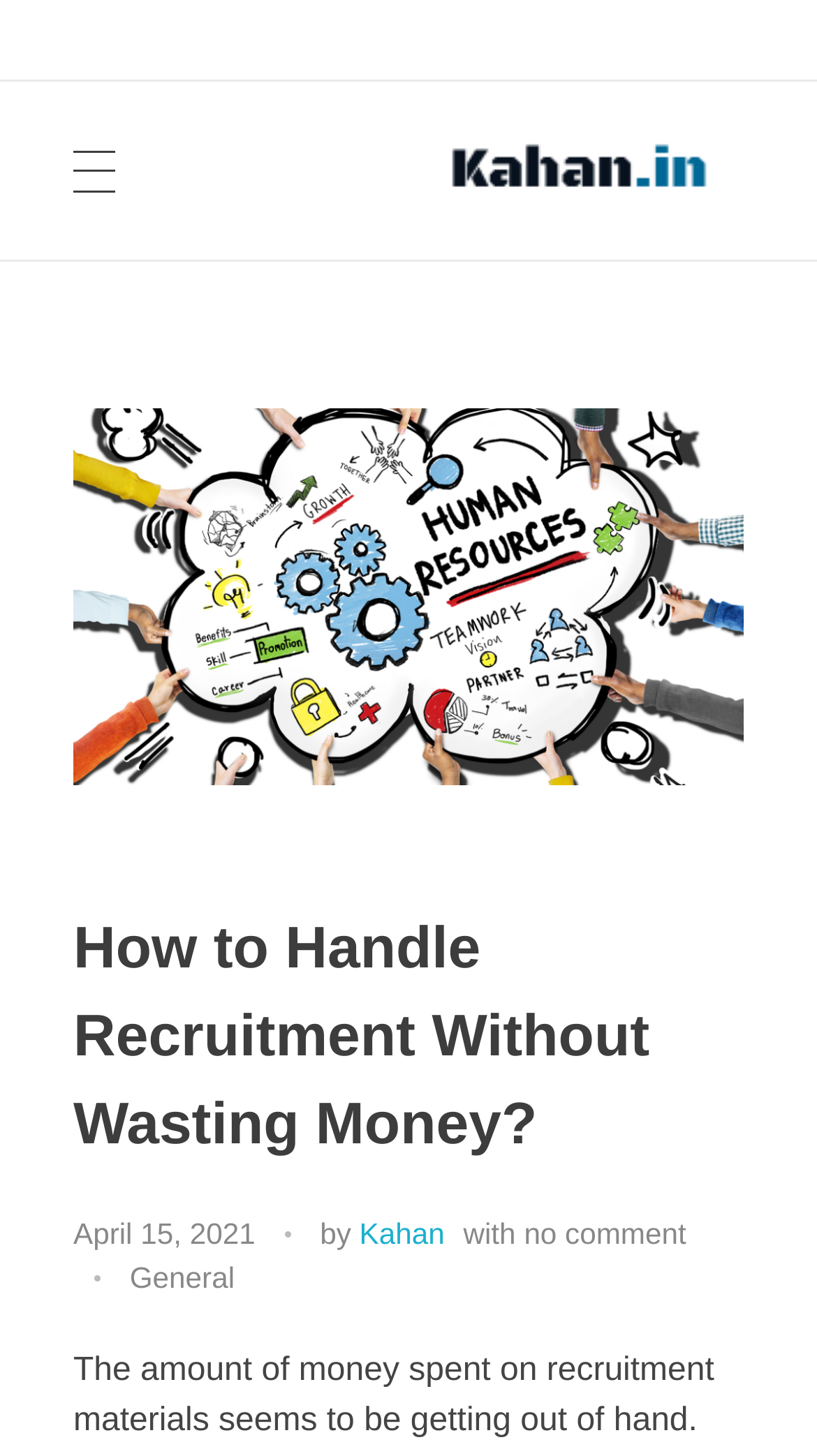Determine the bounding box for the described UI element: "Fashion".

[0.09, 0.545, 0.91, 0.667]